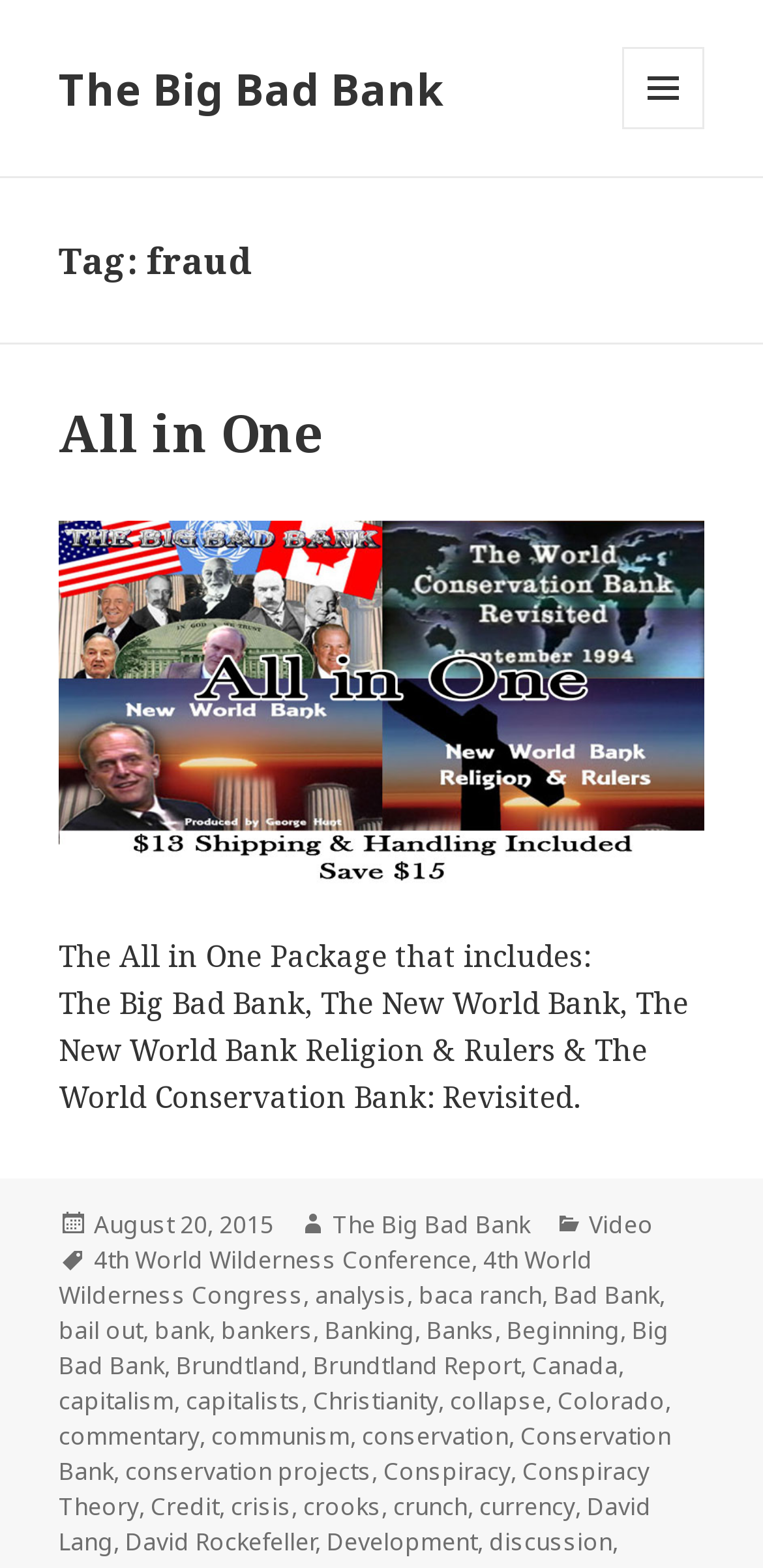Consider the image and give a detailed and elaborate answer to the question: 
What is the topic of the article?

I determined the topic of the article by looking at the heading element with the text 'Tag: fraud' which is a child of the HeaderAsNonLandmark element, and also by looking at the various link elements with text related to fraud and banking.